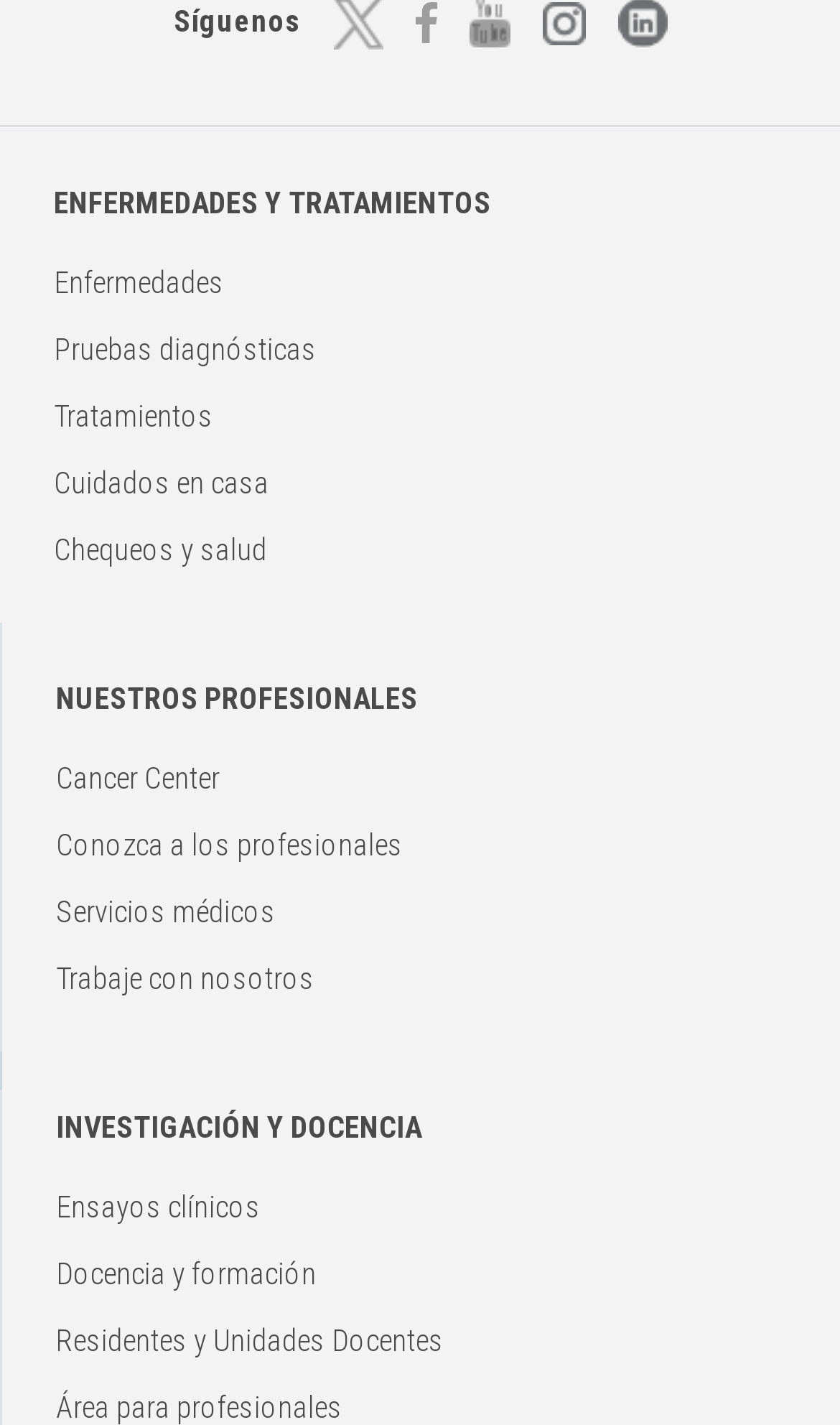Please identify the bounding box coordinates of the element's region that I should click in order to complete the following instruction: "Check out Servicios médicos". The bounding box coordinates consist of four float numbers between 0 and 1, i.e., [left, top, right, bottom].

[0.067, 0.627, 0.328, 0.651]